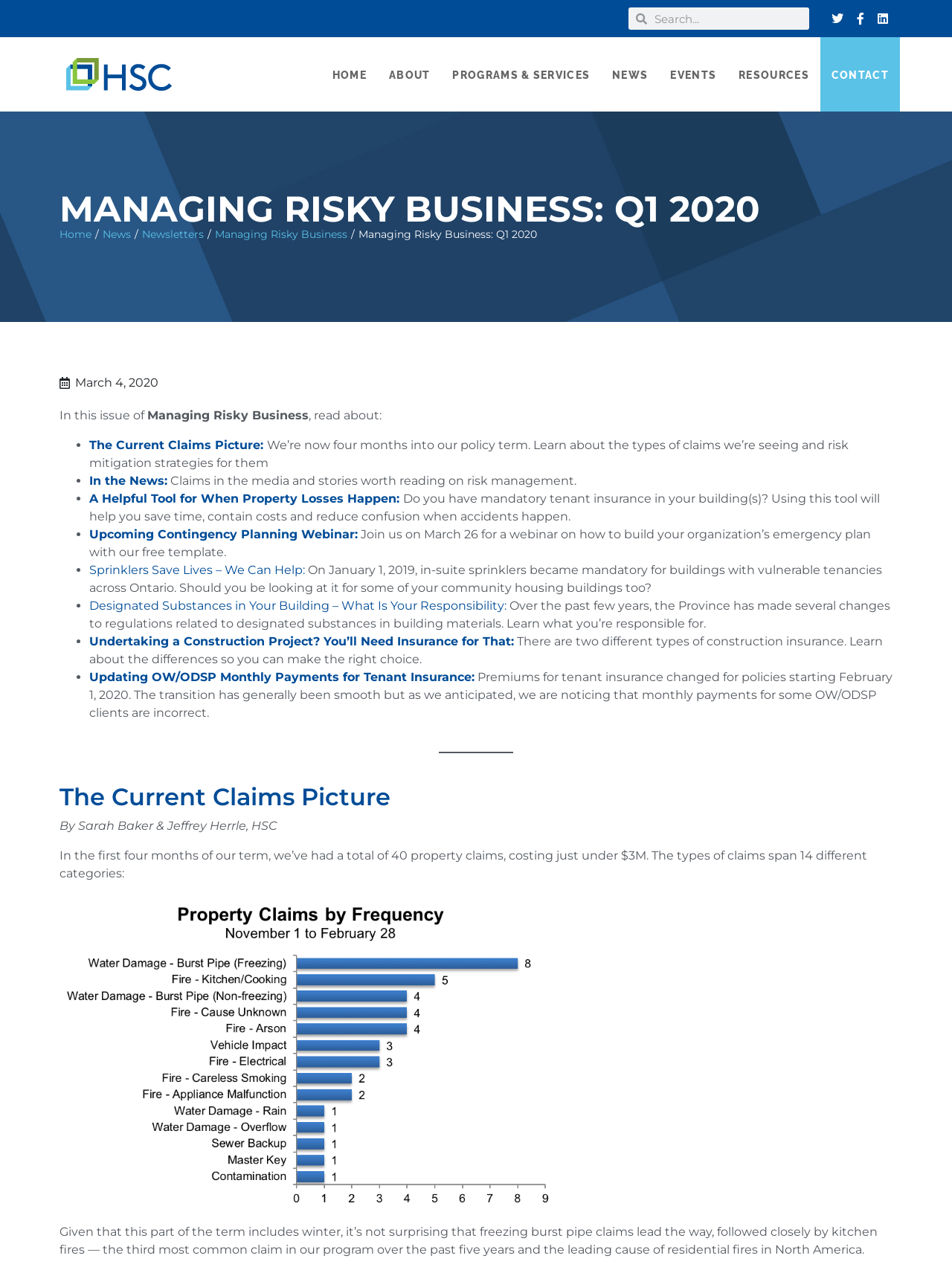Offer a meticulous caption that includes all visible features of the webpage.

The webpage is about Housing Services Corp's quarterly newsletter, "Managing Risky Business: Q1 2020". At the top, there is a search bar and social media links to Twitter, Facebook, and LinkedIn. Below that, there is a navigation menu with links to "HOME", "ABOUT", "PROGRAMS & SERVICES", "NEWS", "EVENTS", "RESOURCES", and "CONTACT".

The main content of the page is divided into sections. The first section has a heading "MANAGING RISKY BUSINESS: Q1 2020" and a subheading "In this issue of Managing Risky Business, read about:". Below that, there are five bullet points with links to articles on various topics, including claims, risk management, and property losses.

The next section has a heading "The Current Claims Picture" and a subheading "We’re now four months into our policy term. Learn about the types of claims we’re seeing and risk mitigation strategies for them". This section includes a bar chart showing the frequency of different types of claims, with water damage being the most frequent.

Throughout the page, there are several links to articles and resources, including a webinar on contingency planning and information on designated substances in building materials. The page also includes a separator line and a section with a heading "The Current Claims Picture" that provides more detailed information on claims data.

Overall, the webpage appears to be a newsletter or blog post from Housing Services Corp, providing information and resources on risk management and property claims to its readers.